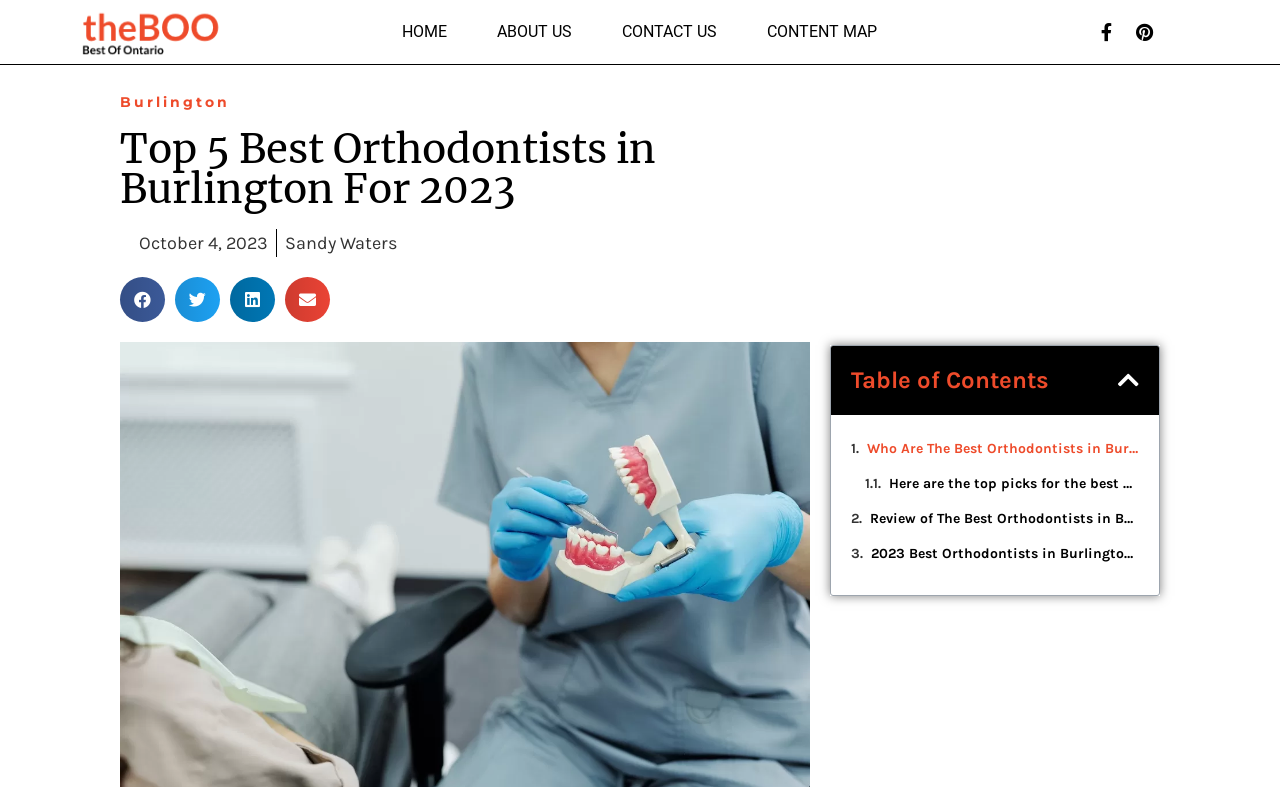Please respond in a single word or phrase: 
How many social media links are at the top right?

3